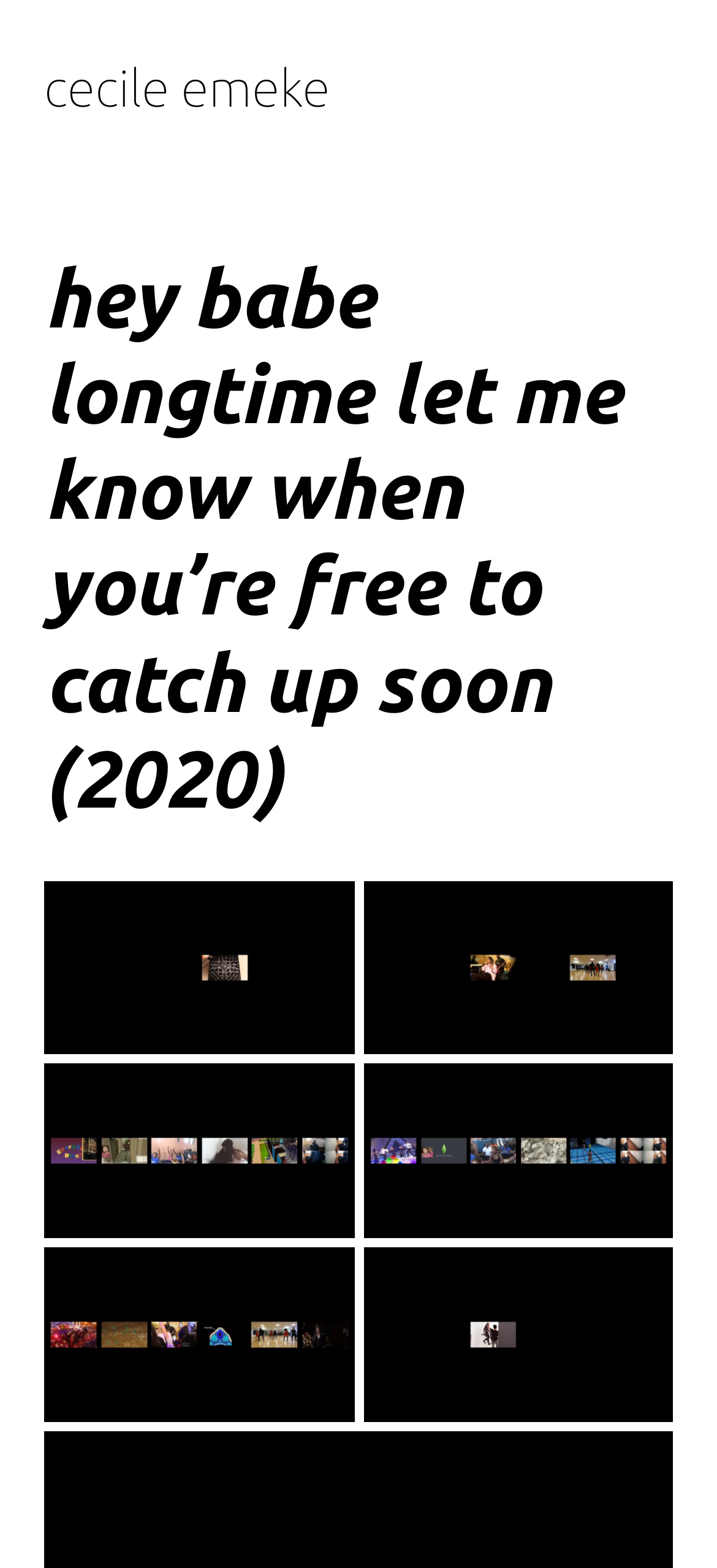Please provide a brief answer to the following inquiry using a single word or phrase:
Is the author's name linked?

Yes